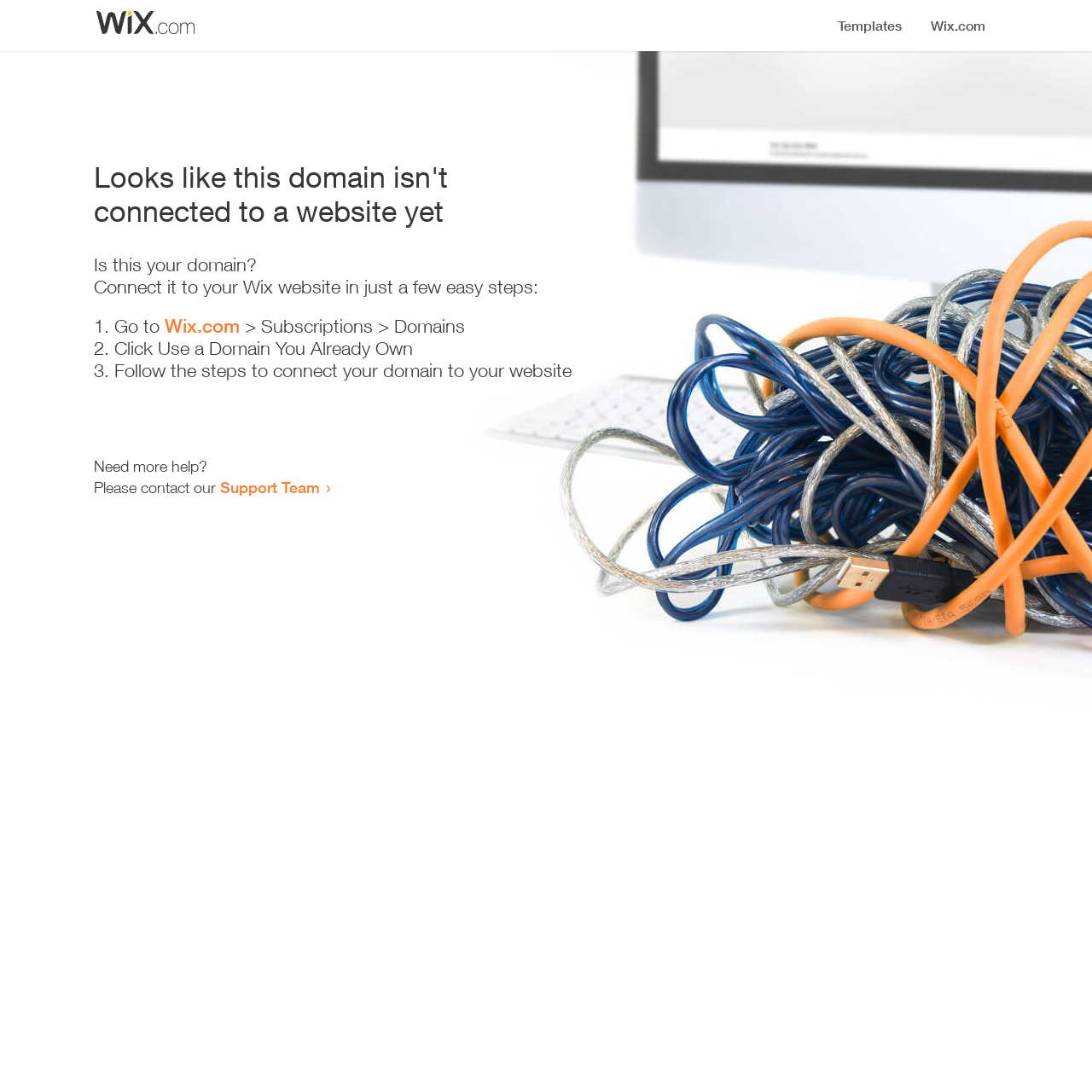From the webpage screenshot, predict the bounding box of the UI element that matches this description: "Support Team".

[0.202, 0.438, 0.293, 0.455]